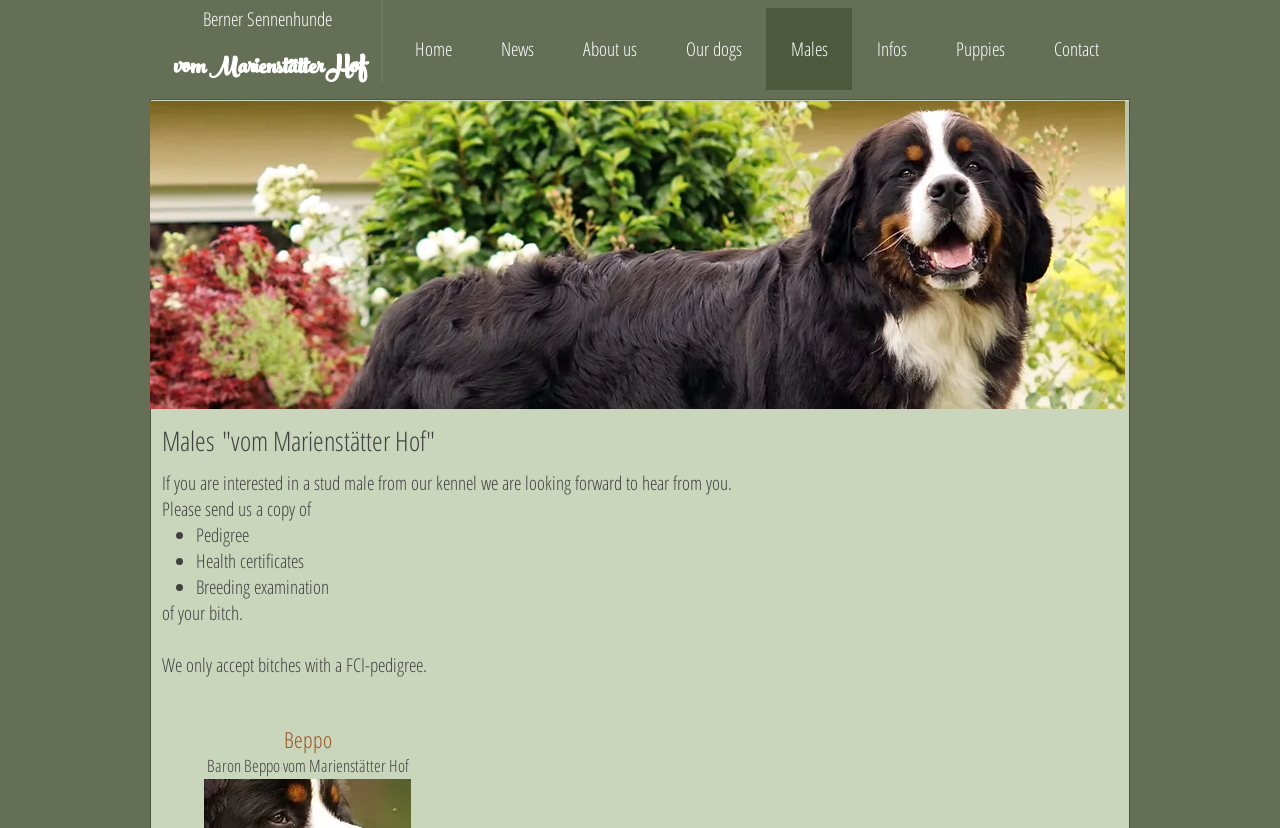Locate the bounding box coordinates for the element described below: "Contact". The coordinates must be four float values between 0 and 1, formatted as [left, top, right, bottom].

[0.804, 0.01, 0.877, 0.109]